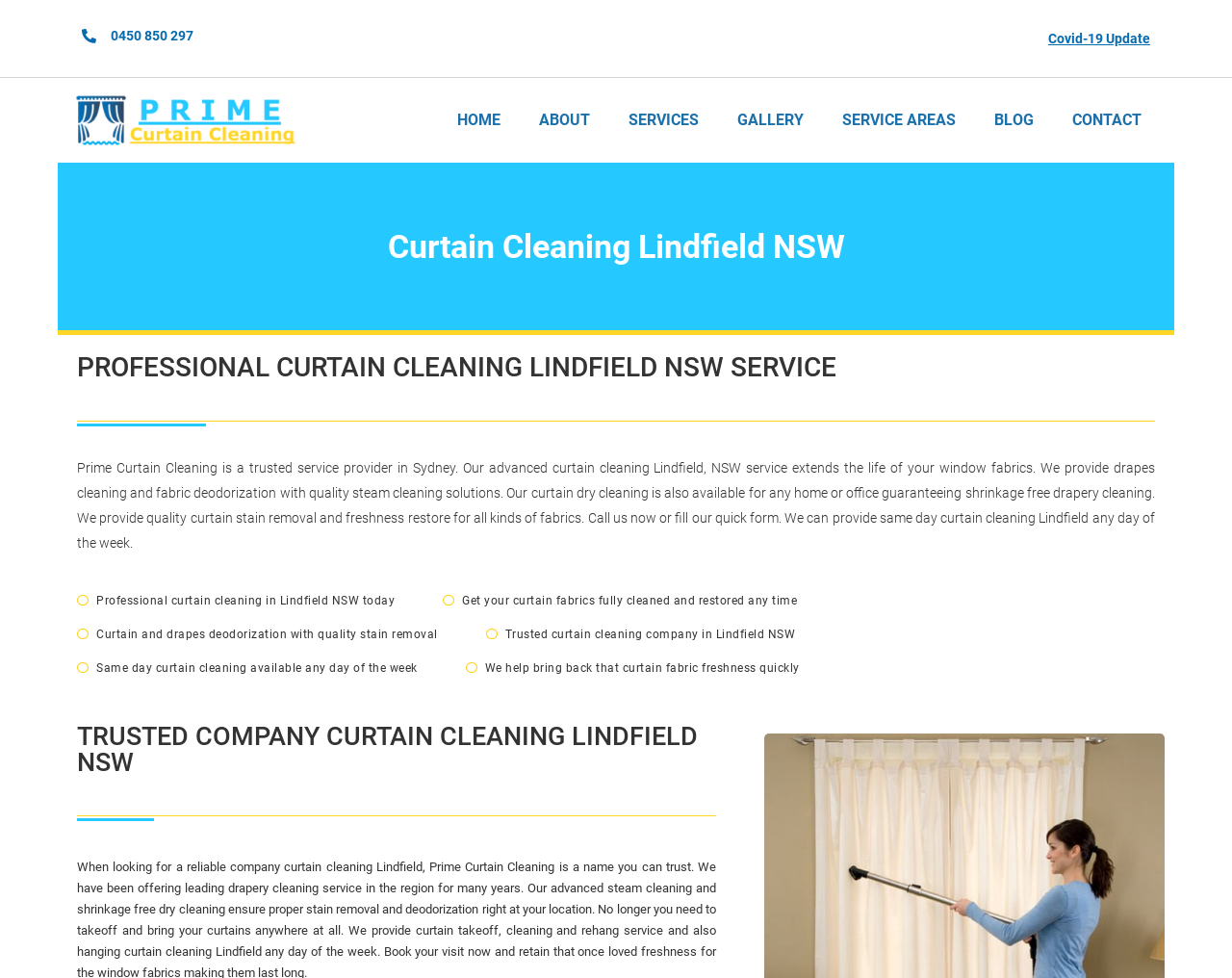Give a short answer to this question using one word or a phrase:
What is the company name?

Prime Curtain Cleaning